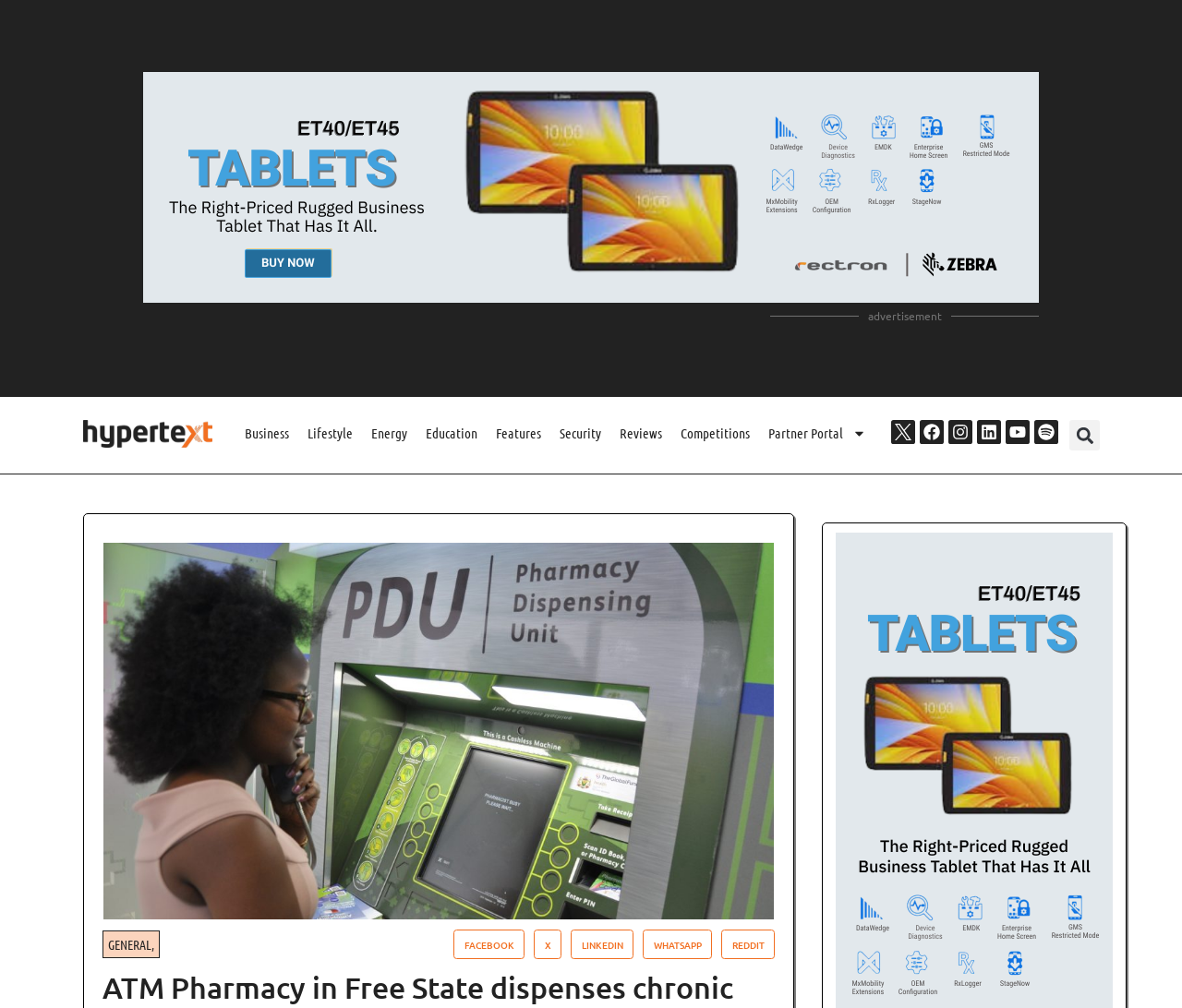Please identify the bounding box coordinates of the area that needs to be clicked to fulfill the following instruction: "Click on the 'Youtube' link."

[0.851, 0.417, 0.871, 0.44]